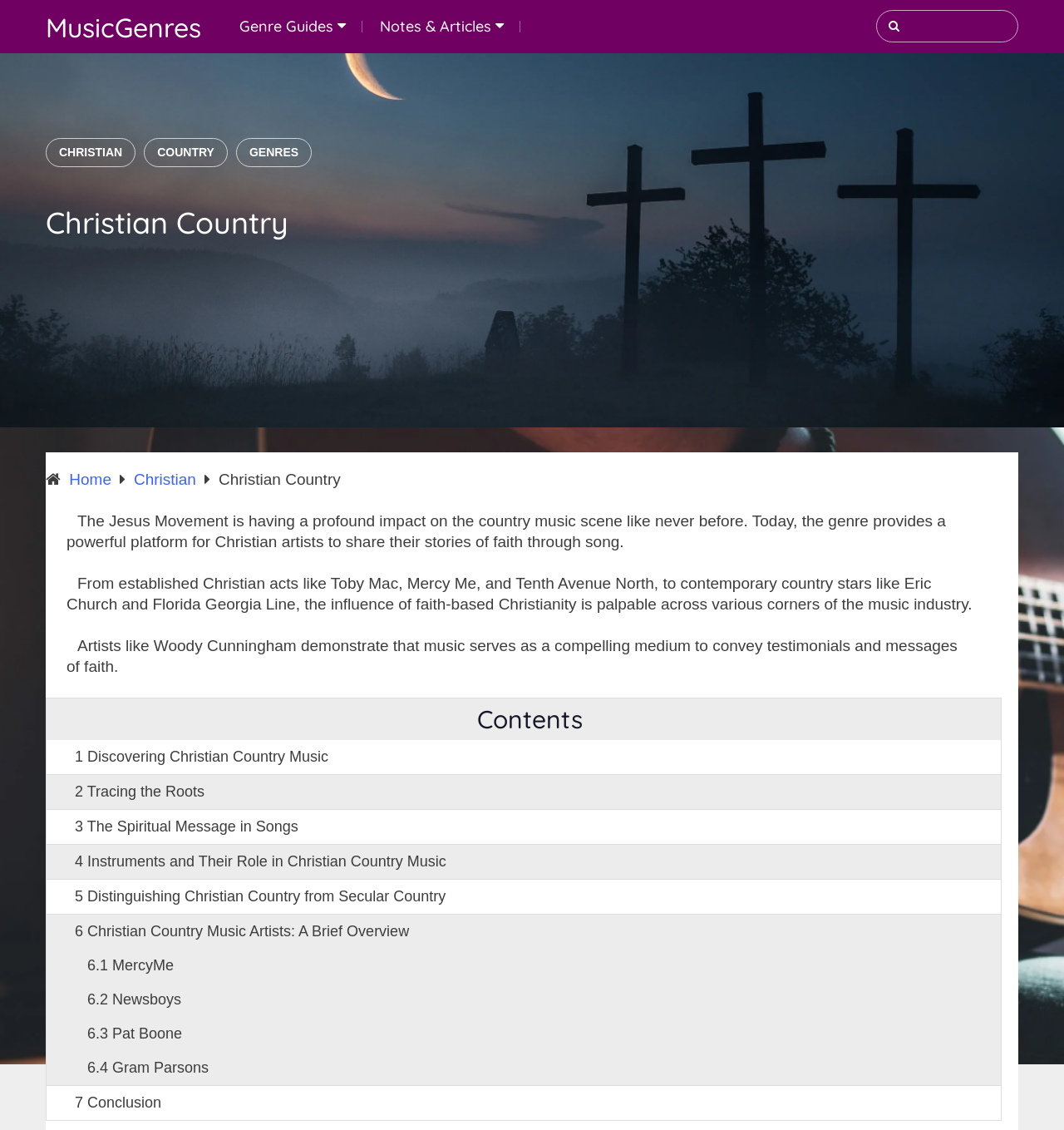Using a single word or phrase, answer the following question: 
Who is mentioned as an example of a Christian artist?

Toby Mac